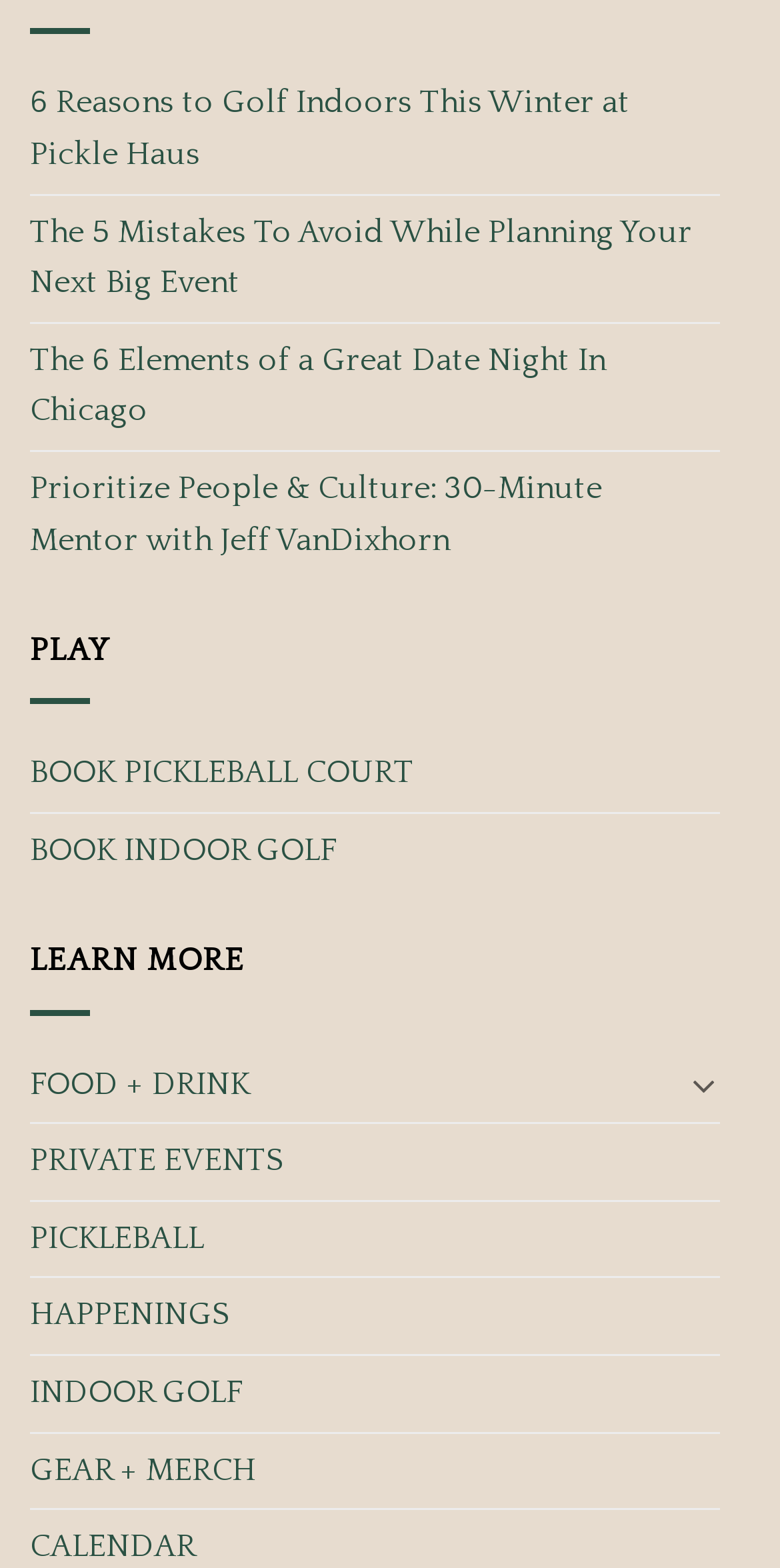Using the given element description, provide the bounding box coordinates (top-left x, top-left y, bottom-right x, bottom-right y) for the corresponding UI element in the screenshot: Activewear

None